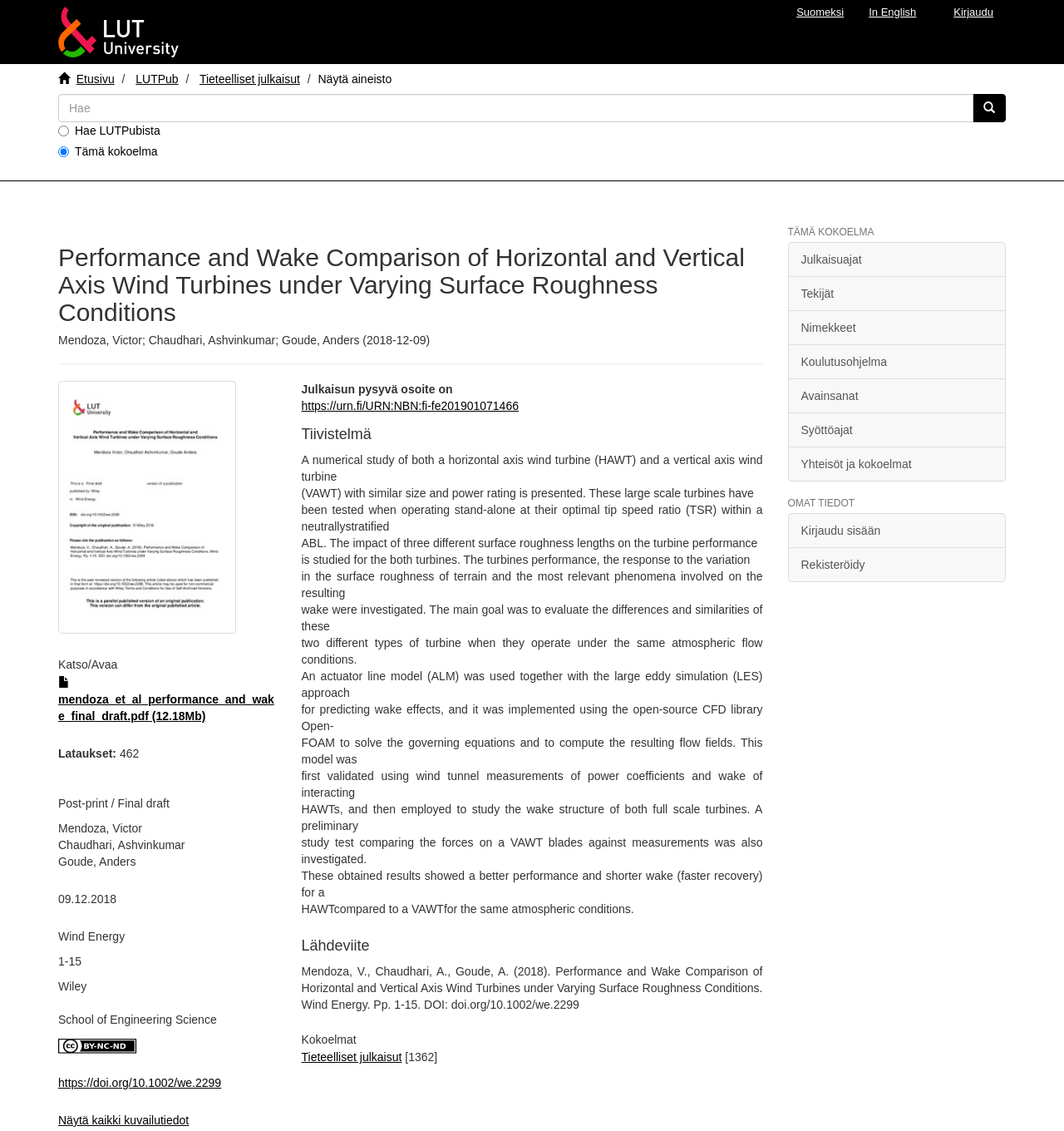Identify the main heading from the webpage and provide its text content.

Performance and Wake Comparison of Horizontal and Vertical Axis Wind Turbines under Varying Surface Roughness Conditions